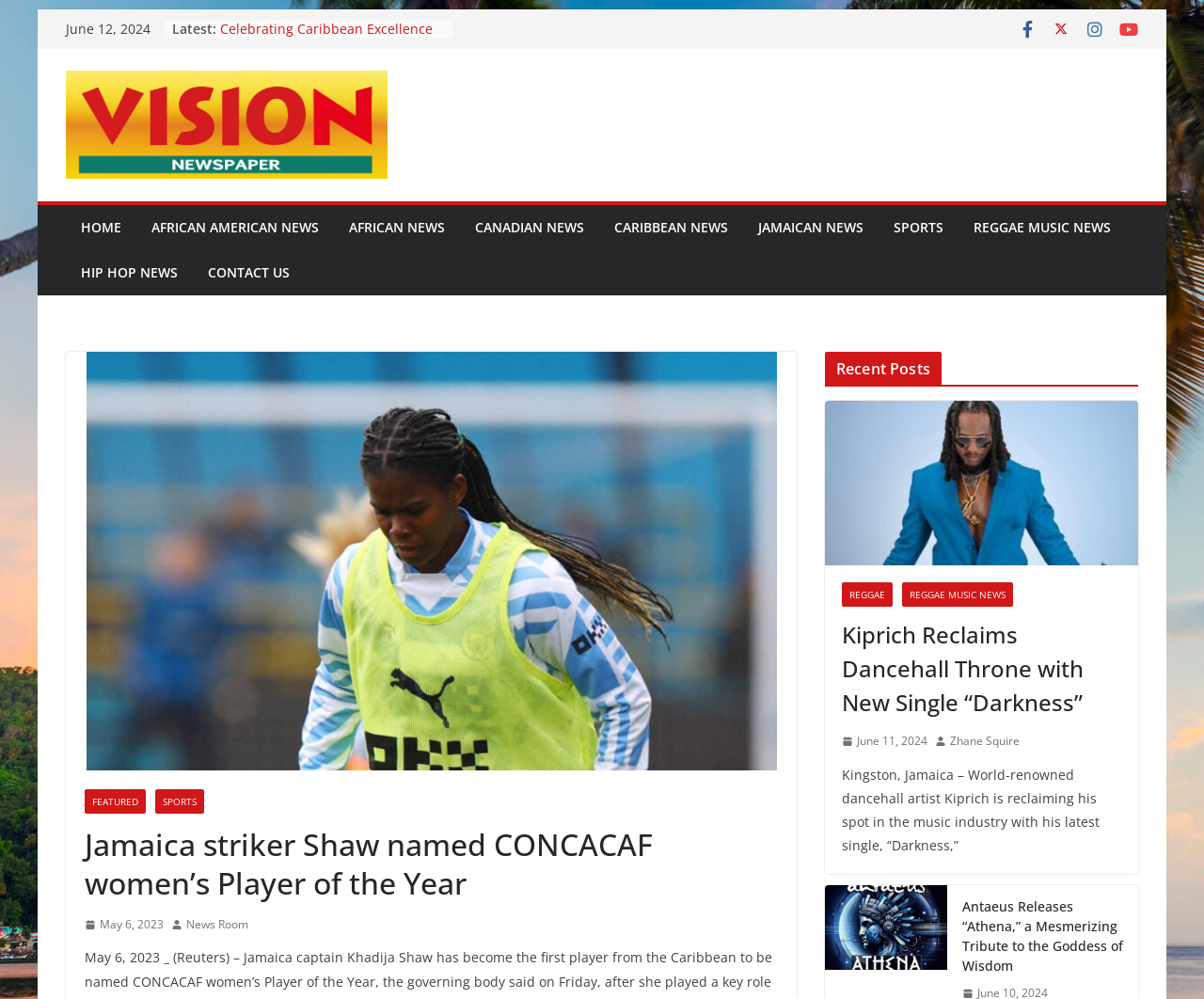Locate the bounding box coordinates of the element that needs to be clicked to carry out the instruction: "Click on the 'HOME' link". The coordinates should be given as four float numbers ranging from 0 to 1, i.e., [left, top, right, bottom].

[0.067, 0.215, 0.101, 0.241]